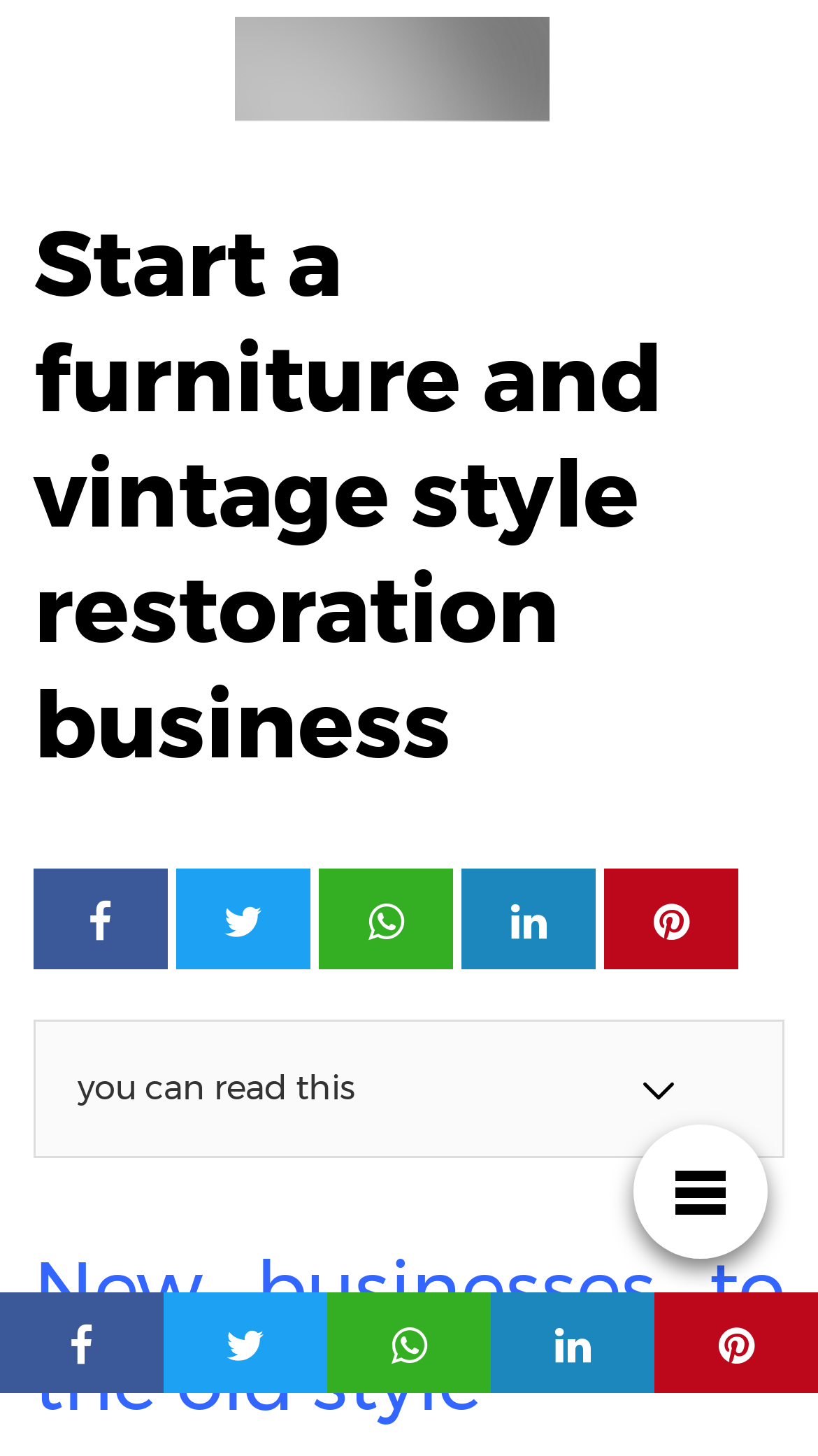What is the purpose of the button? Please answer the question using a single word or phrase based on the image.

unknown